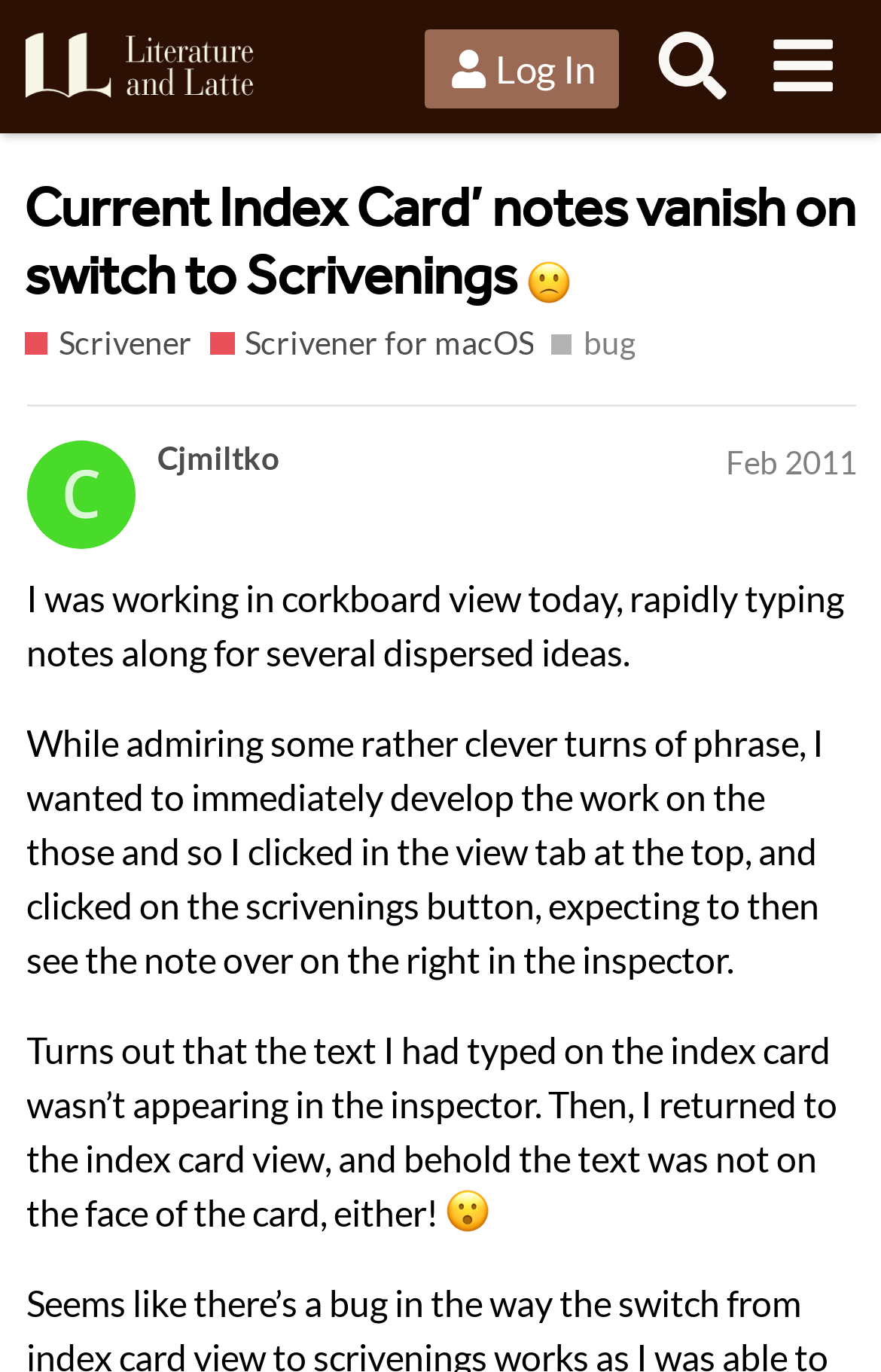What is the topic of the current discussion?
Refer to the image and respond with a one-word or short-phrase answer.

Current Index Card notes vanish on switch to Scrivenings